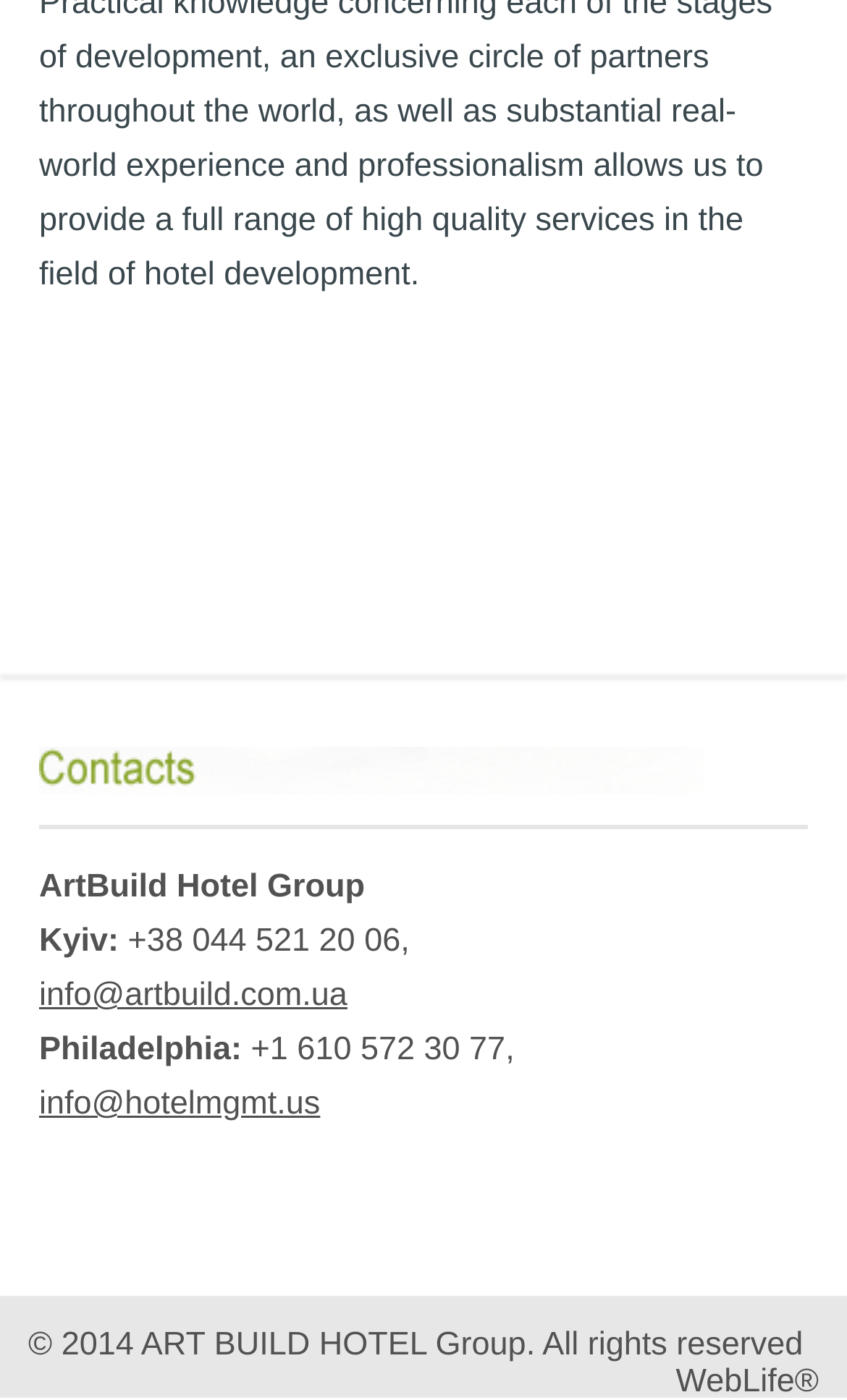What is the email address for Kyiv?
Observe the image and answer the question with a one-word or short phrase response.

info@artbuild.com.ua